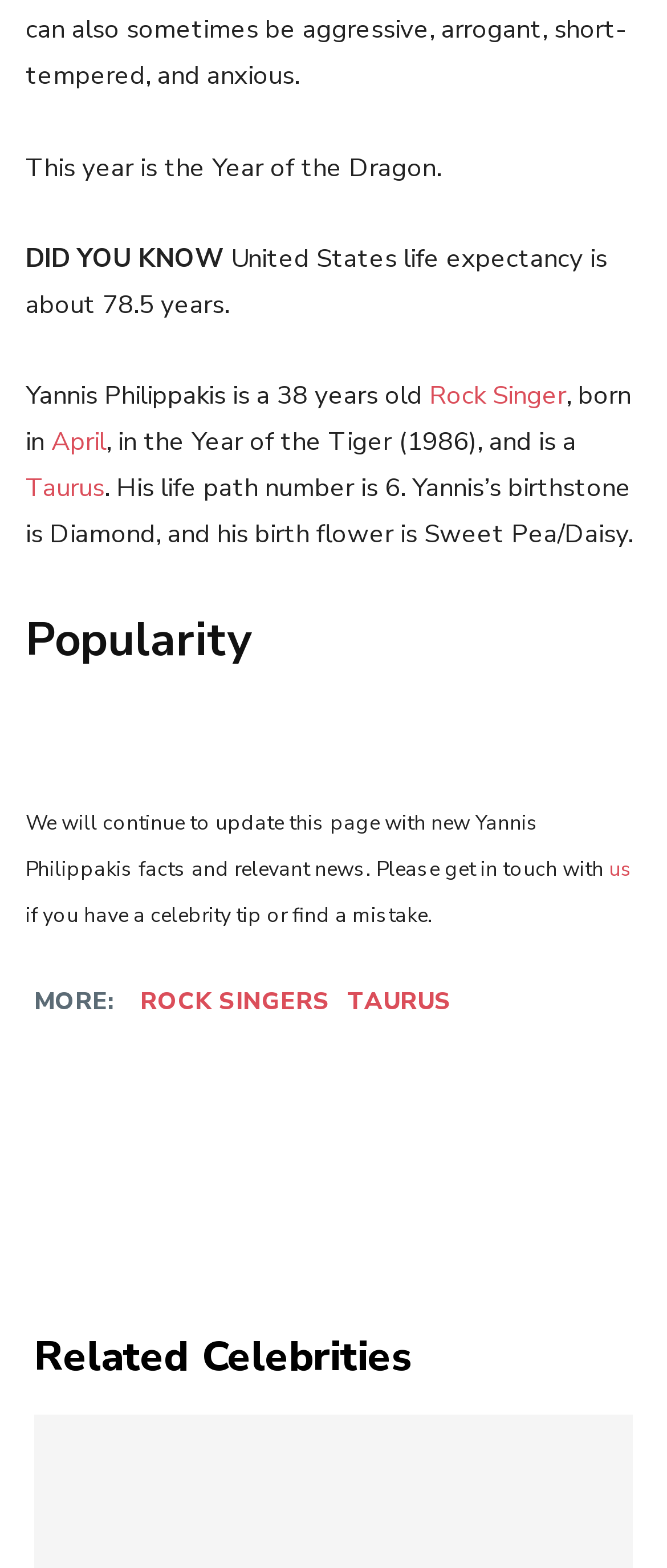Please indicate the bounding box coordinates of the element's region to be clicked to achieve the instruction: "Follow on Facebook". Provide the coordinates as four float numbers between 0 and 1, i.e., [left, top, right, bottom].

[0.051, 0.69, 0.349, 0.733]